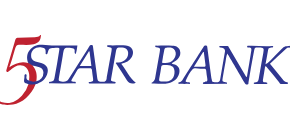Provide a thorough description of the contents of the image.

The image features the logo of 5Star Bank, prominently displayed with a stylized text design. The text "5STAR BANK" is shown in a bold and elegant font, with the word "5STAR" in red and "BANK" in a deep blue color. This logo represents 5Star Bank's branding, emphasizing its commitment to quality and customer service in the banking industry. It serves as an invitation for potential customers to explore the services and financial products offered by the bank.